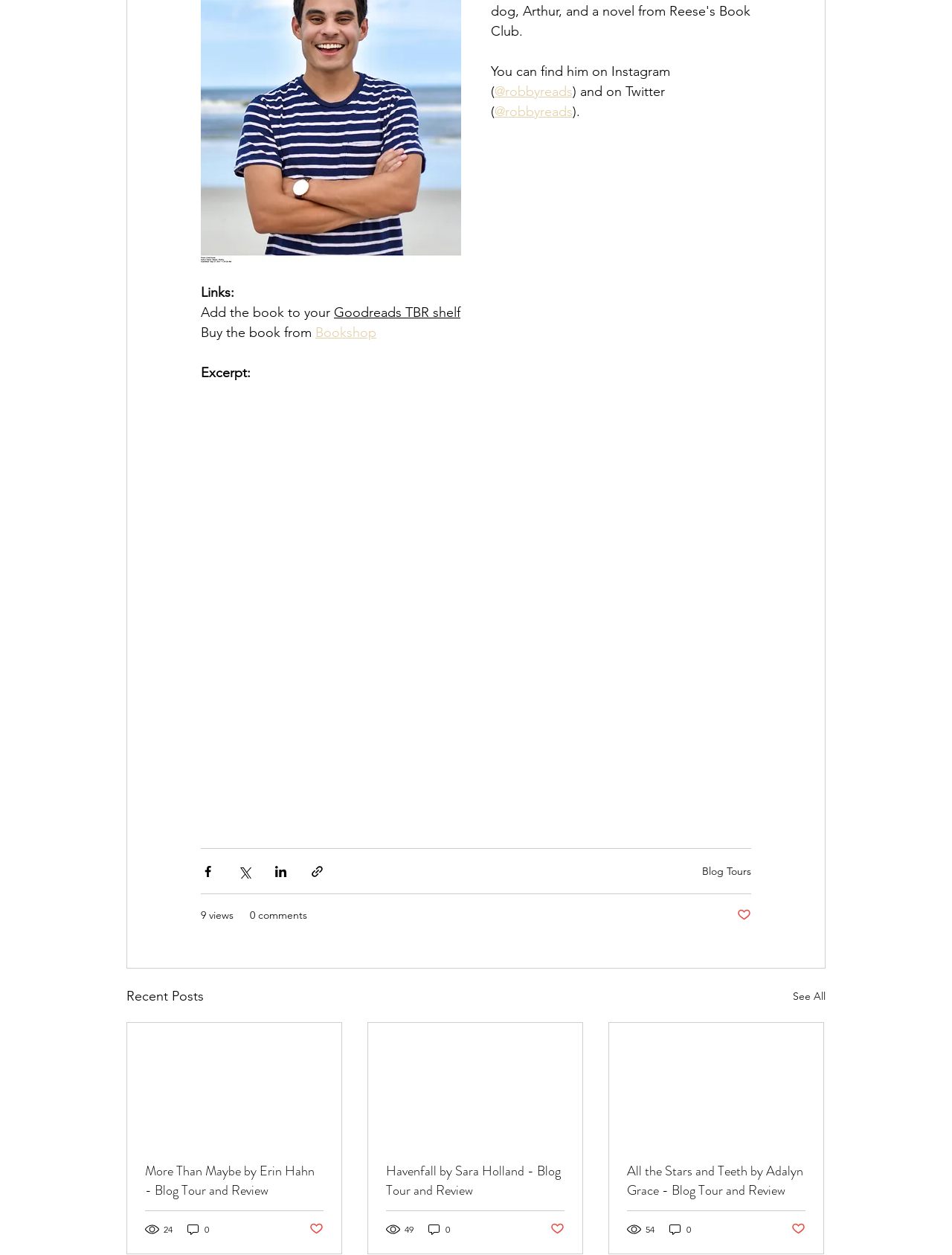Locate the bounding box coordinates of the area that needs to be clicked to fulfill the following instruction: "Buy the book from Bookshop". The coordinates should be in the format of four float numbers between 0 and 1, namely [left, top, right, bottom].

[0.331, 0.259, 0.395, 0.272]